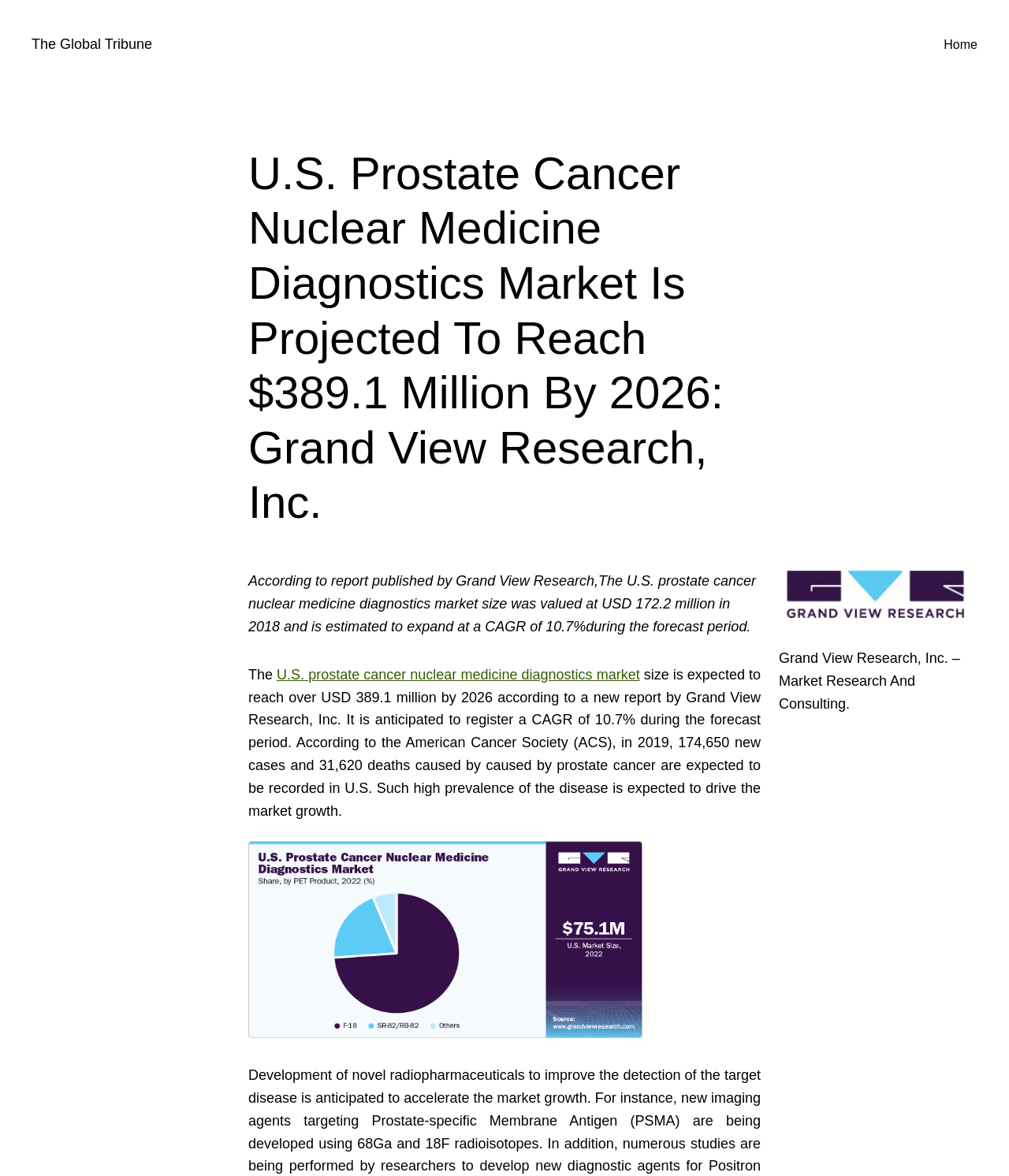What is the name of the company that published the report on U.S. prostate cancer nuclear medicine diagnostics market?
Refer to the image and offer an in-depth and detailed answer to the question.

The report on U.S. prostate cancer nuclear medicine diagnostics market was published by Grand View Research, Inc., as stated in the text and also mentioned in the company's description as 'Grand View Research, Inc. – Market Research And Consulting'.